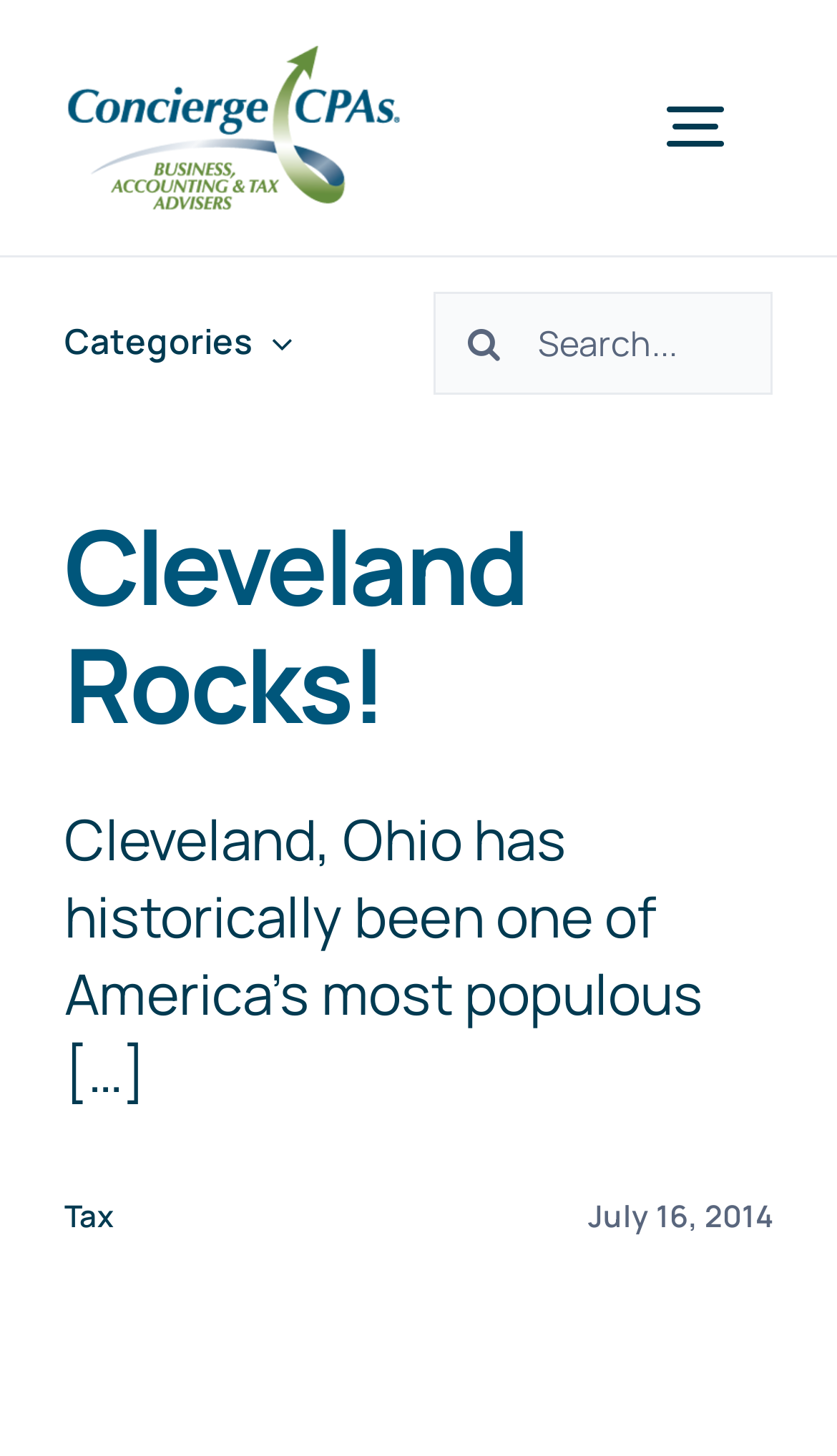What is the name of the accounting firm?
Please interpret the details in the image and answer the question thoroughly.

The logo of the accounting firm is located at the top left corner of the webpage, and it is labeled as 'ConciergeCPAs_LOGO2X'. This suggests that the name of the accounting firm is Concierge CPAs.